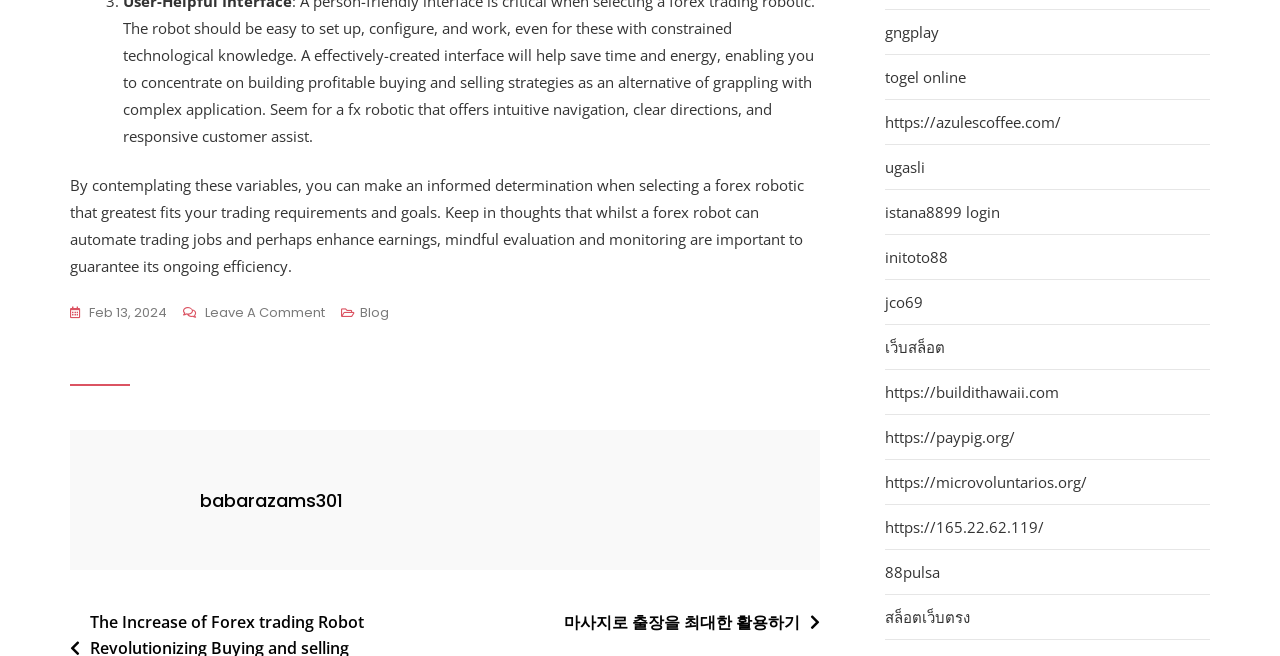Locate the bounding box coordinates of the area that needs to be clicked to fulfill the following instruction: "Read the post of 'babarazams301'". The coordinates should be in the format of four float numbers between 0 and 1, namely [left, top, right, bottom].

[0.156, 0.743, 0.268, 0.782]